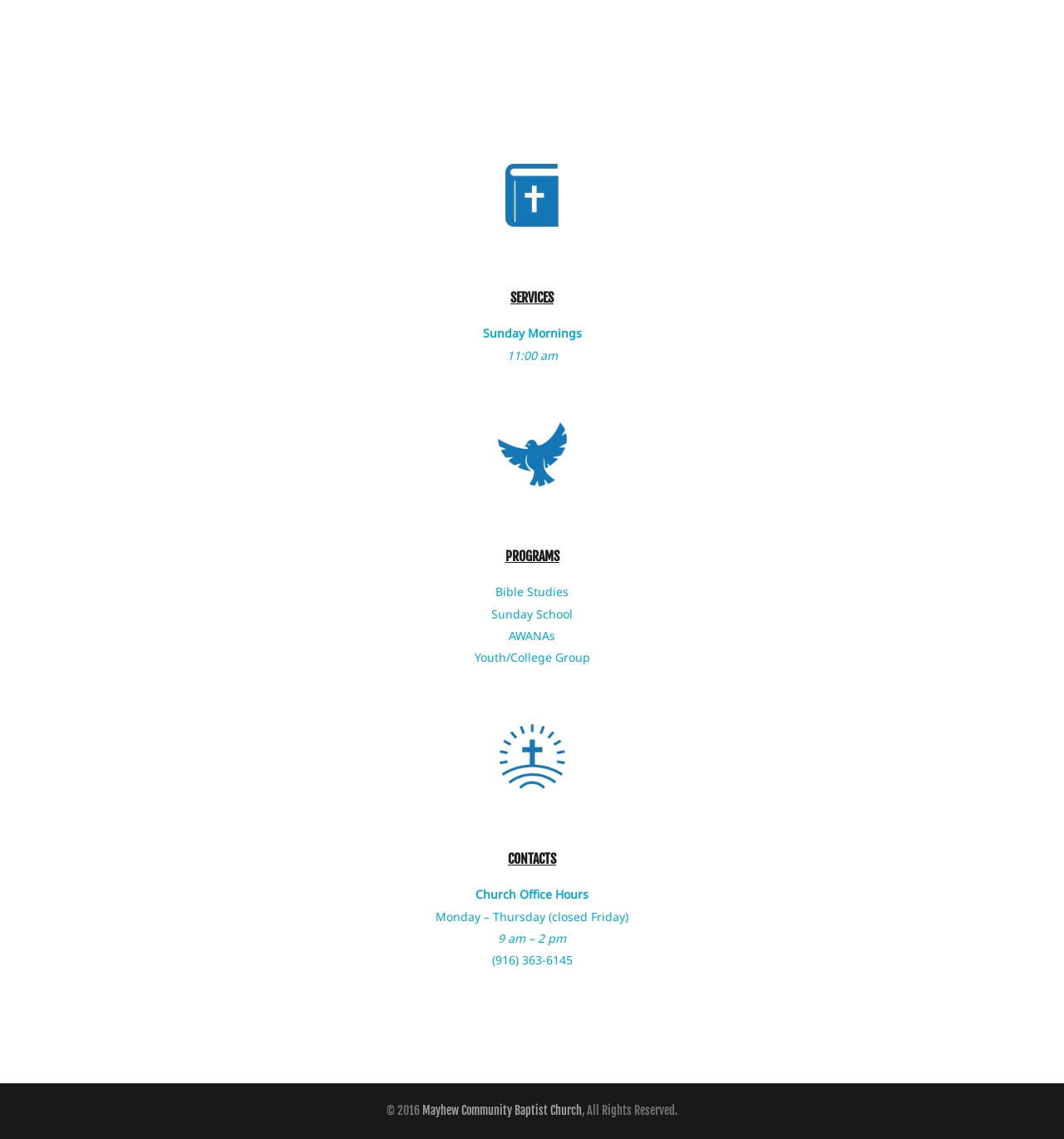Based on the element description "SERVICES Sunday Mornings 11:00 am", predict the bounding box coordinates of the UI element.

[0.043, 0.12, 0.957, 0.322]